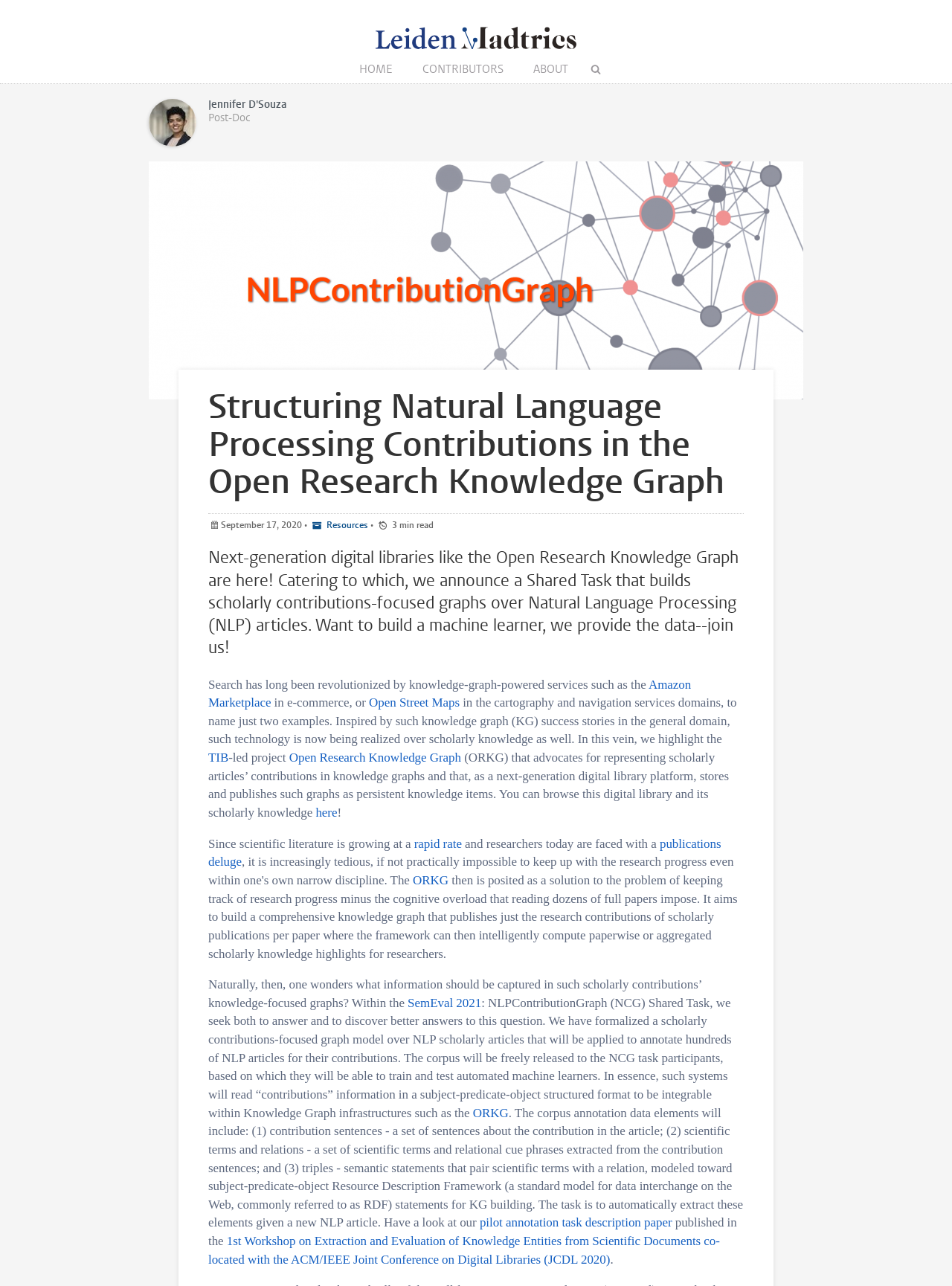Give a short answer using one word or phrase for the question:
What is the name of the workshop where the pilot annotation task description paper was published?

1st Workshop on Extraction and Evaluation of Knowledge Entities from Scientific Documents